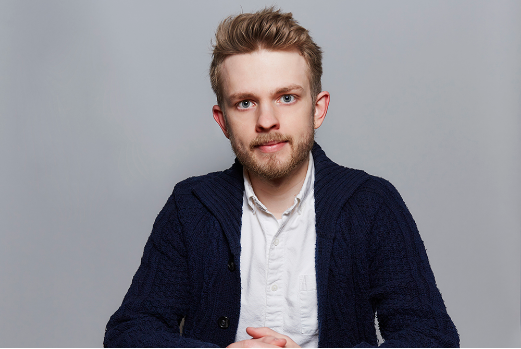Construct a detailed narrative about the image.

The image features a young man with a light beard, seated and dressed in a cozy navy blue cardigan over a white shirt. He presents a calm and approachable demeanor, with a slight smile and focused blue eyes directed at the viewer. The background is a smooth gray, providing a neutral backdrop that enhances the subject's presence. This portrait is likely part of a professional profile for Mitchell Cairns-Spicer, who joined Montgomery Sisam in 2020 after earning his Master of Architecture from Toronto Metropolitan University. His work reflects a dedication to architecture and sustainable design, along with considerable contributions to various significant projects.